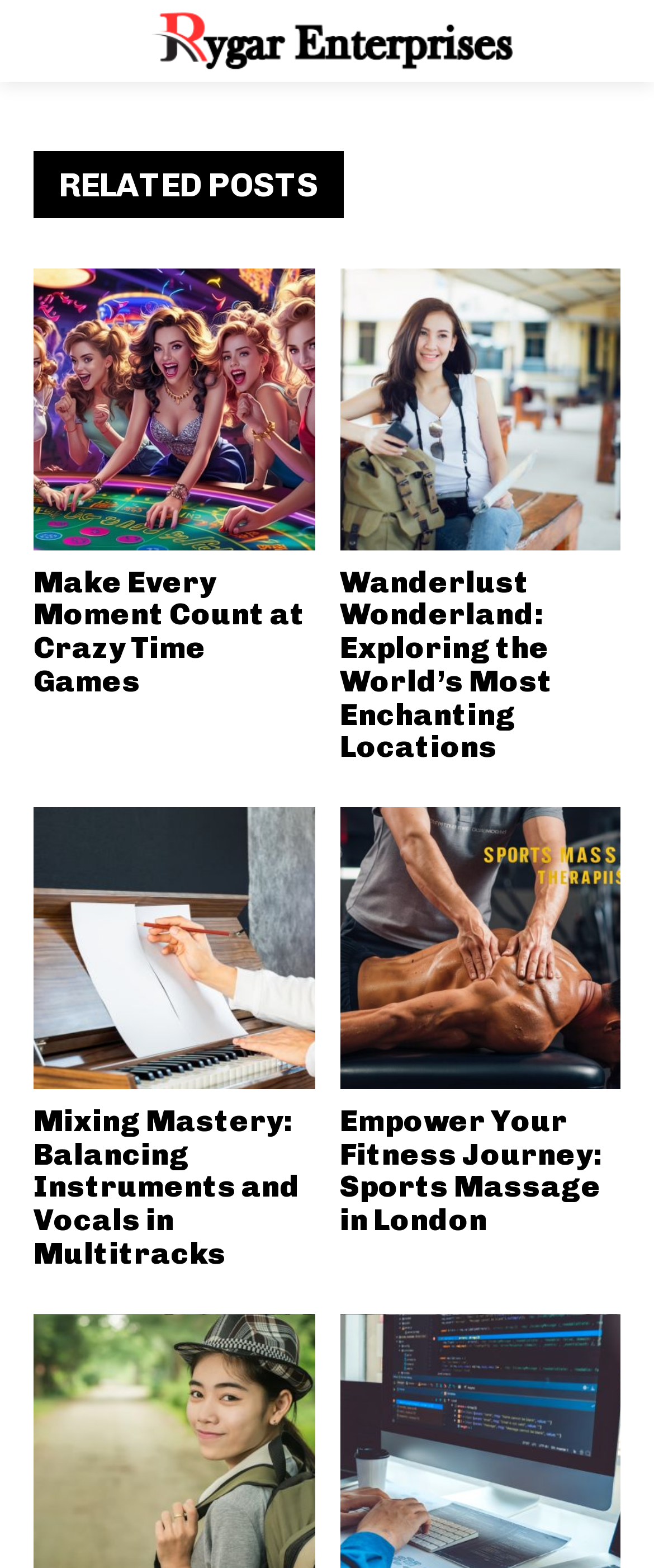Explain the webpage in detail, including its primary components.

The webpage is about exploring the charm and delicious cuisine of Alpine Village Restaurant in Las Vegas. At the top of the page, there is a logo on the left side, taking up about 63% of the width. Below the logo, there is a section titled "RELATED POSTS" with four links to different articles, each with a heading and a link. The articles are arranged in two columns, with two articles on the left and two on the right. The articles on the left are "Make Every Moment Count at Crazy Time Games" and "Mixing Mastery: Balancing Instruments and Vocals in Multitracks", while the articles on the right are "Wanderlust Wonderland: Exploring the World’s Most Enchanting Locations" and "Empower Your Fitness Journey: Sports Massage in London". Each article has a heading and a link, with the link taking up a smaller area below the heading.